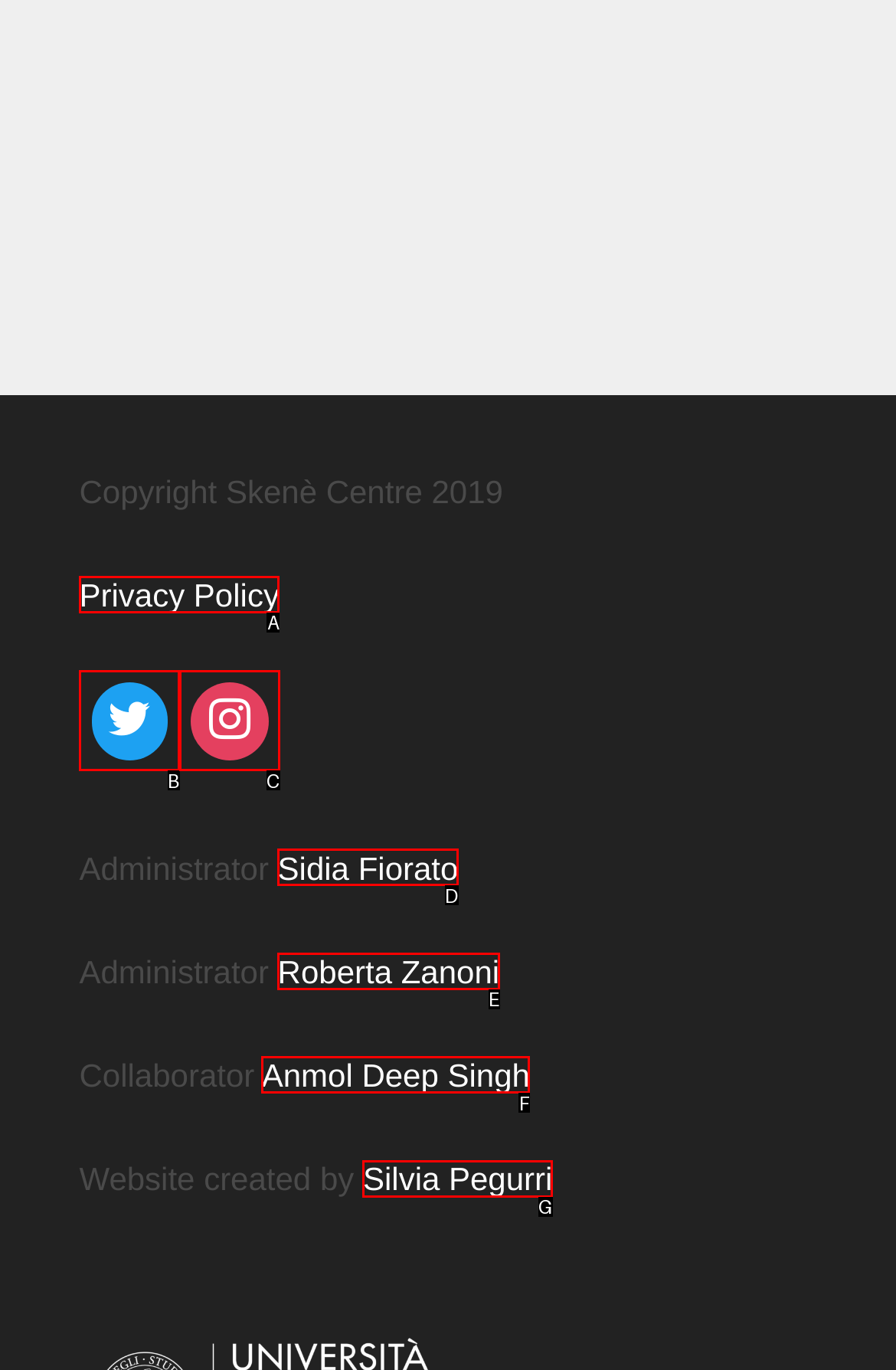Identify which option matches the following description: title="Twitter"
Answer by giving the letter of the correct option directly.

B